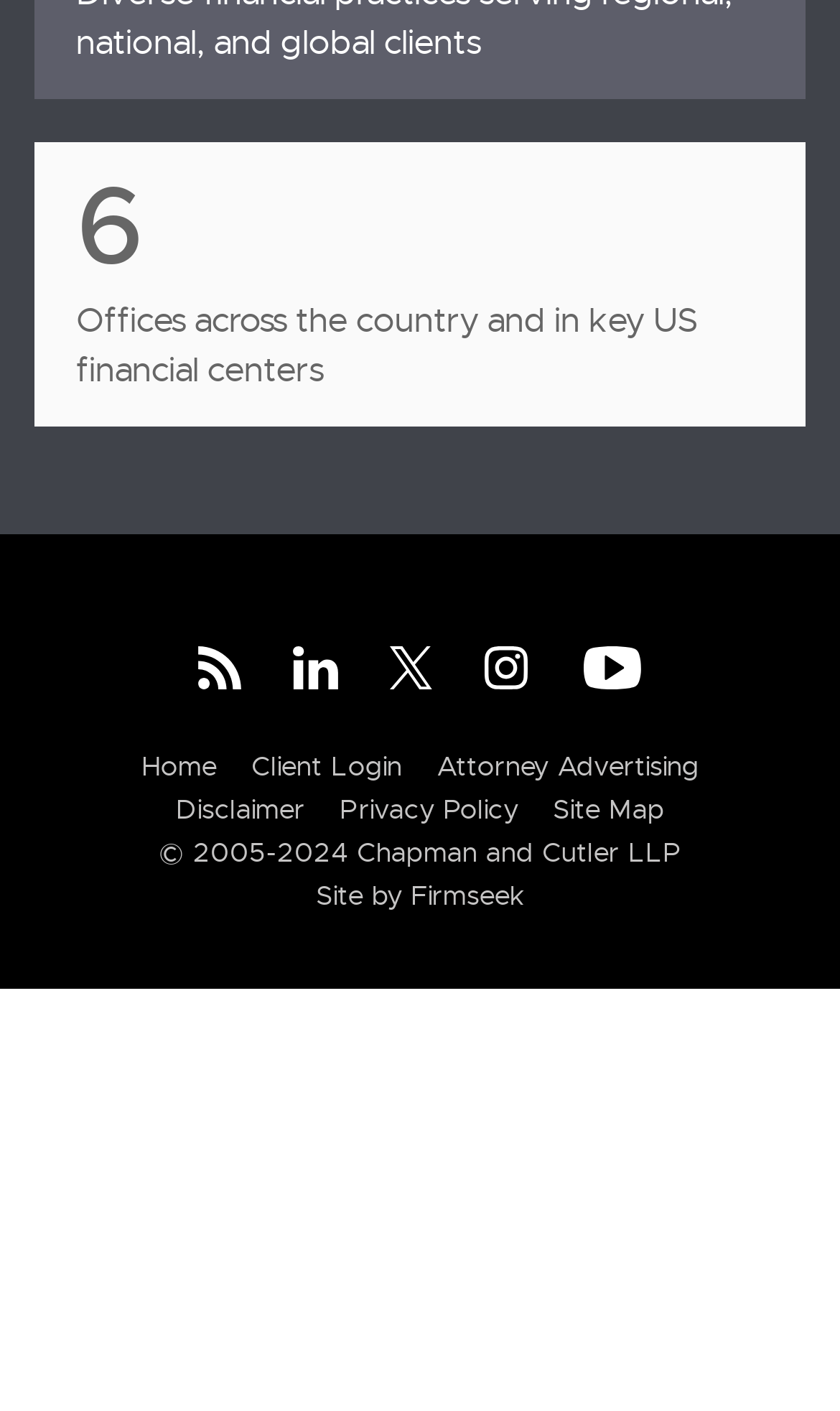What is the copyright year range?
Please interpret the details in the image and answer the question thoroughly.

The copyright year range is mentioned in the StaticText element with bounding box coordinates [0.188, 0.593, 0.812, 0.617], which is located at the bottom of the page. The text reads '© 2005-2024 Chapman and Cutler LLP'.